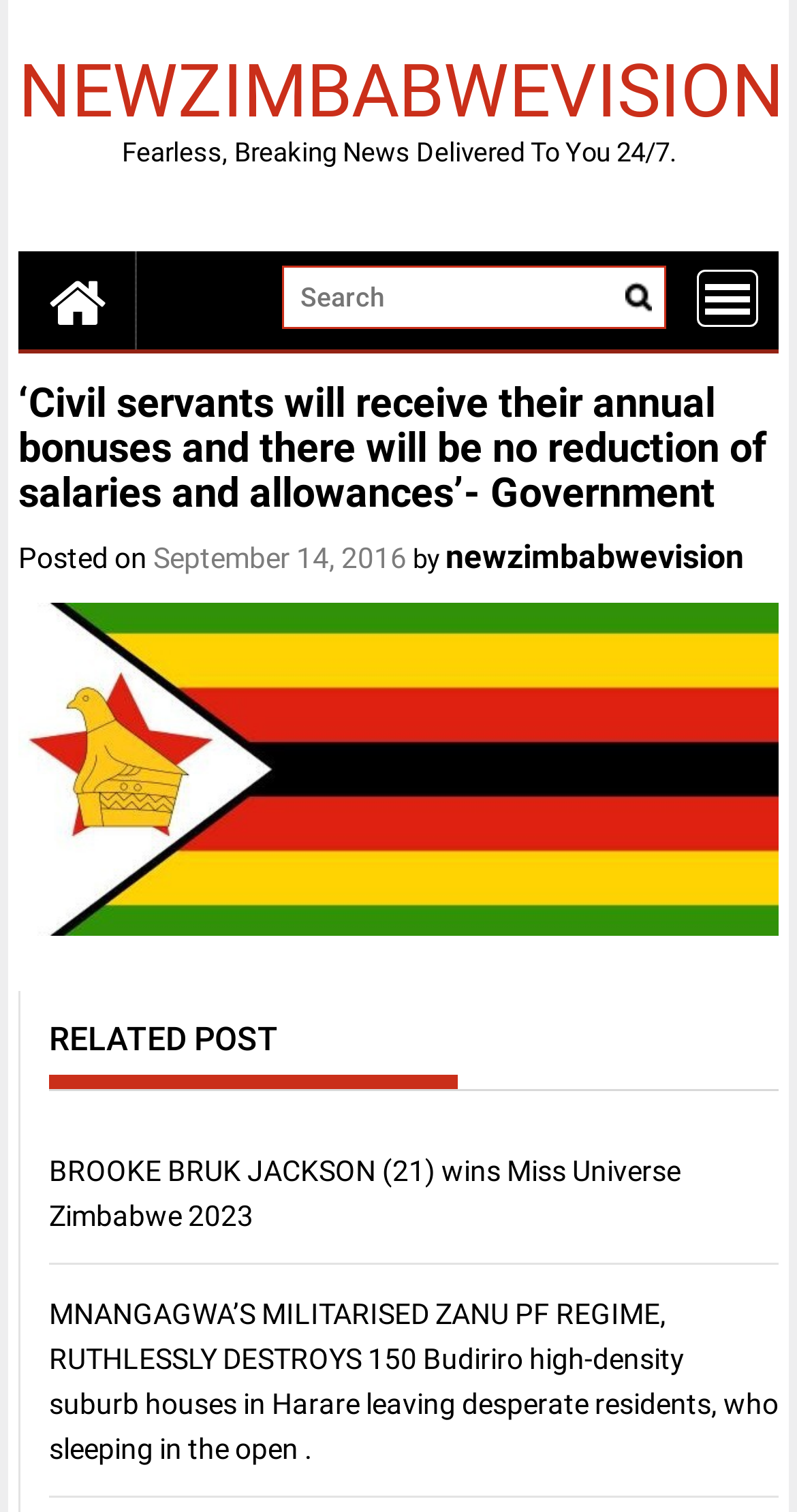Determine the bounding box coordinates of the element that should be clicked to execute the following command: "View related post".

[0.061, 0.655, 0.977, 0.721]